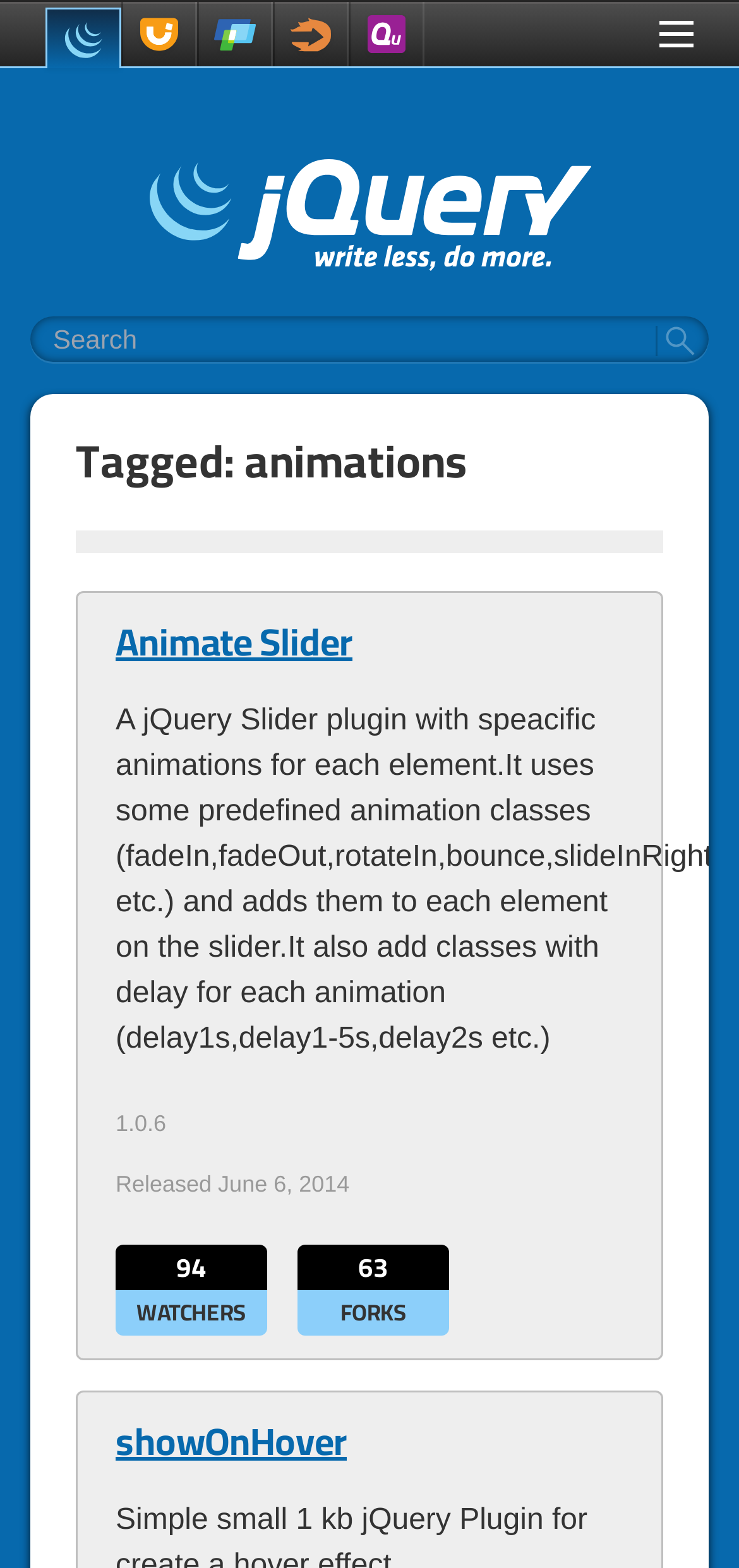Locate the bounding box coordinates of the element that should be clicked to execute the following instruction: "Click showOnHover".

[0.156, 0.903, 0.844, 0.937]